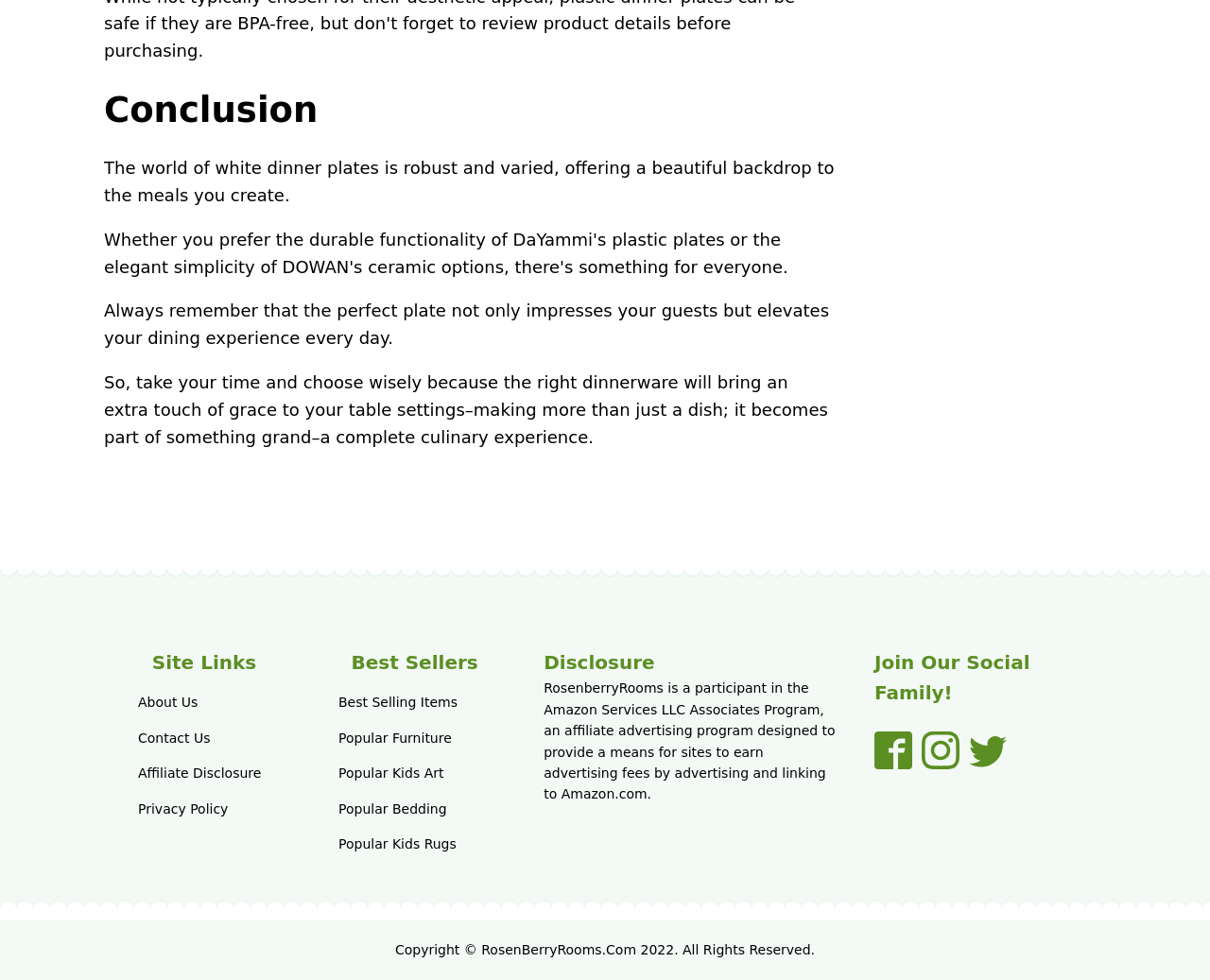Please specify the bounding box coordinates of the area that should be clicked to accomplish the following instruction: "View Best Selling Items". The coordinates should consist of four float numbers between 0 and 1, i.e., [left, top, right, bottom].

[0.28, 0.709, 0.378, 0.725]